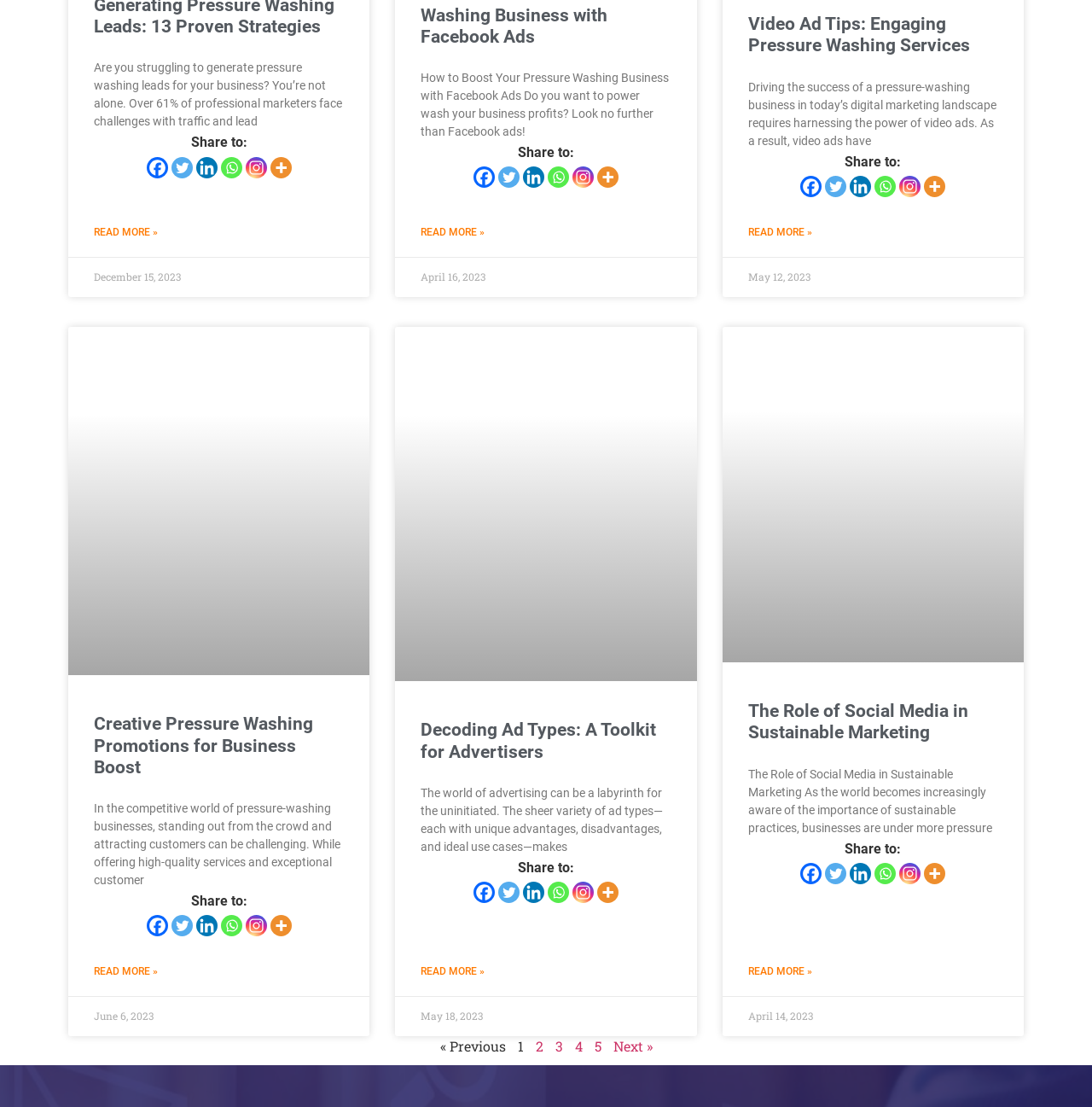Find the bounding box coordinates for the element described here: "aria-label="Whatsapp" title="Whatsapp"".

[0.801, 0.78, 0.821, 0.799]